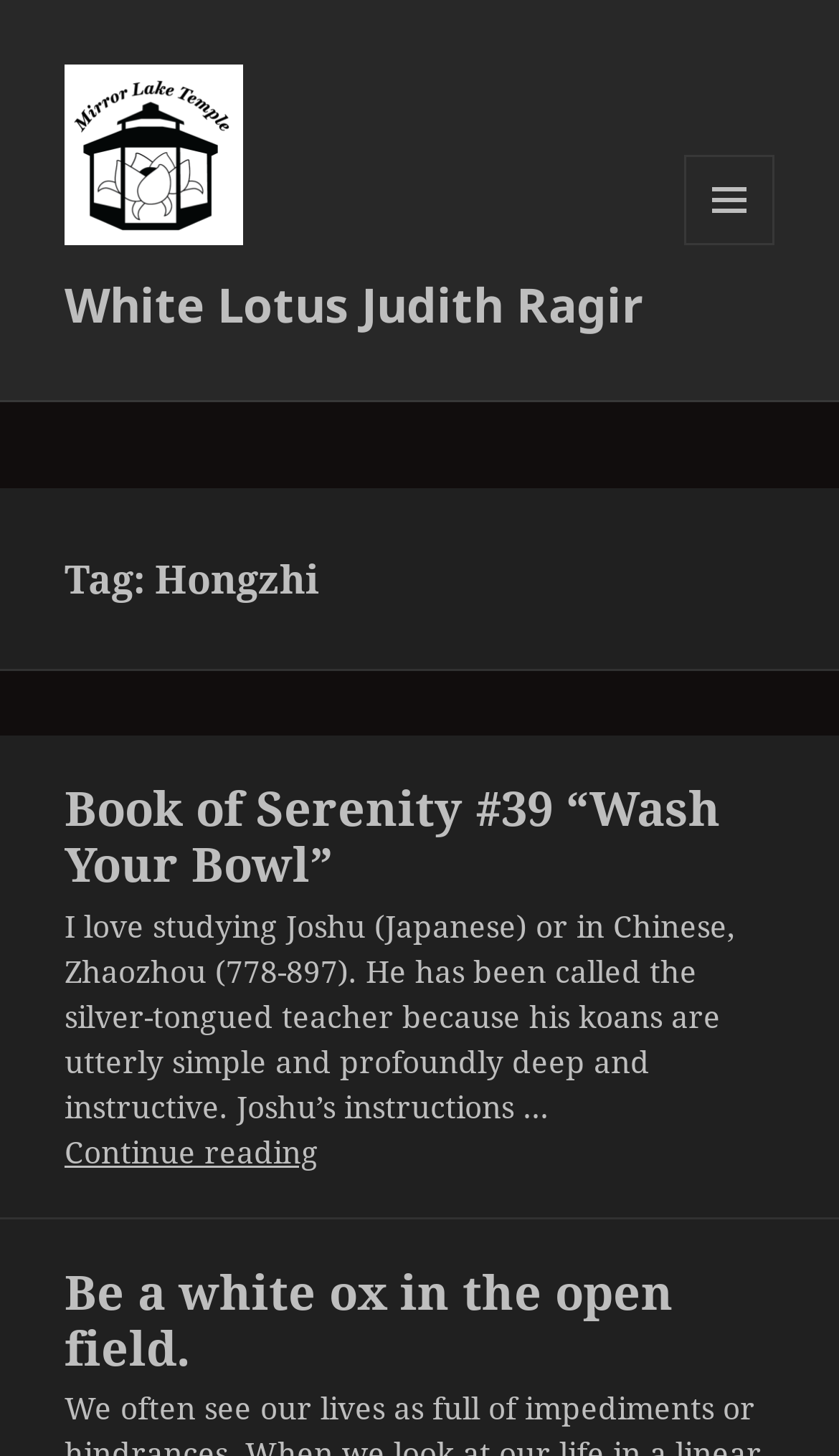For the element described, predict the bounding box coordinates as (top-left x, top-left y, bottom-right x, bottom-right y). All values should be between 0 and 1. Element description: White Lotus Judith Ragir

[0.077, 0.186, 0.767, 0.23]